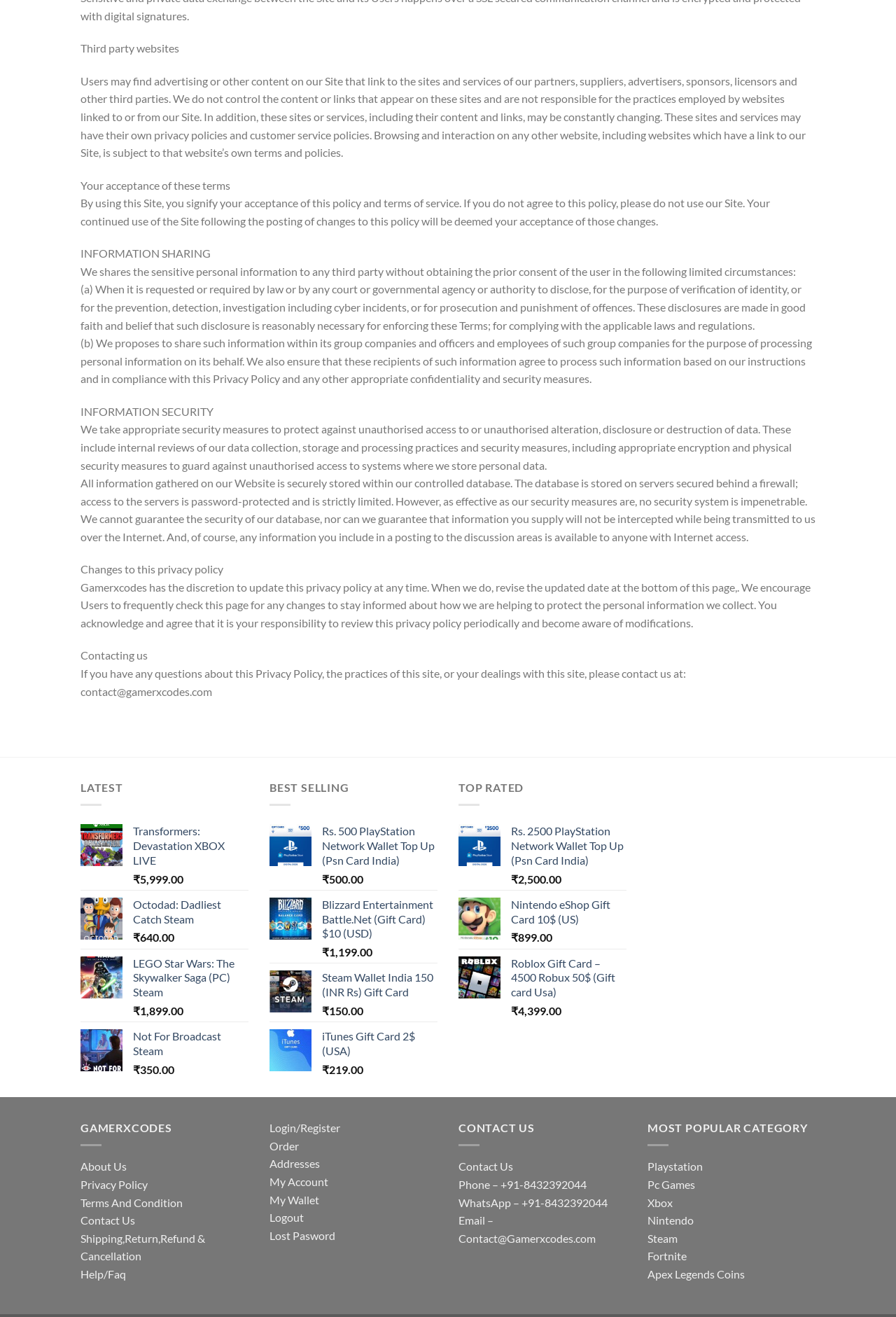Please find the bounding box coordinates of the element that needs to be clicked to perform the following instruction: "View the 'Privacy Policy'". The bounding box coordinates should be four float numbers between 0 and 1, represented as [left, top, right, bottom].

[0.09, 0.894, 0.165, 0.904]